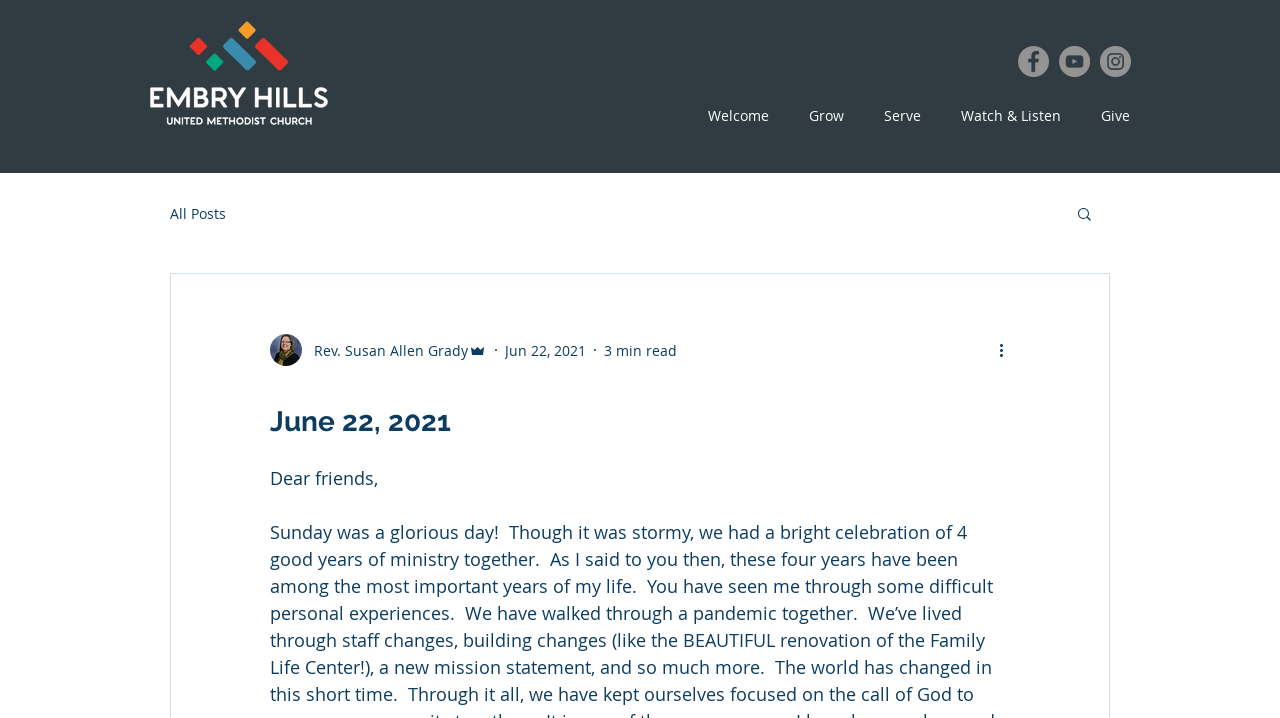Please provide a comprehensive response to the question based on the details in the image: What is the estimated reading time of the blog post?

The estimated reading time of the blog post is located below the writer's name, and it is '3 min'.